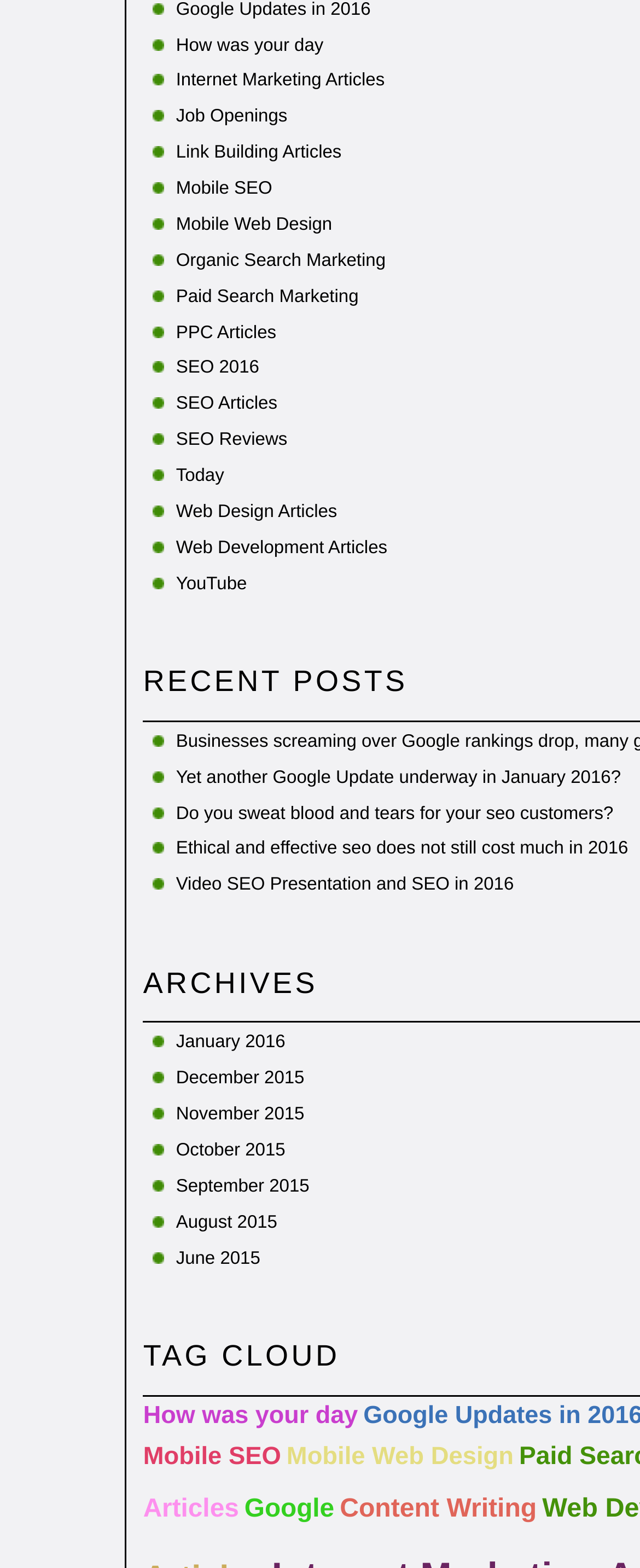What is the topic of the link 'SEO 2016'?
Provide an in-depth and detailed explanation in response to the question.

Based on the context of the webpage, I inferred that the link 'SEO 2016' is related to Search Engine Optimization, which is a common topic in the field of digital marketing and internet technology.